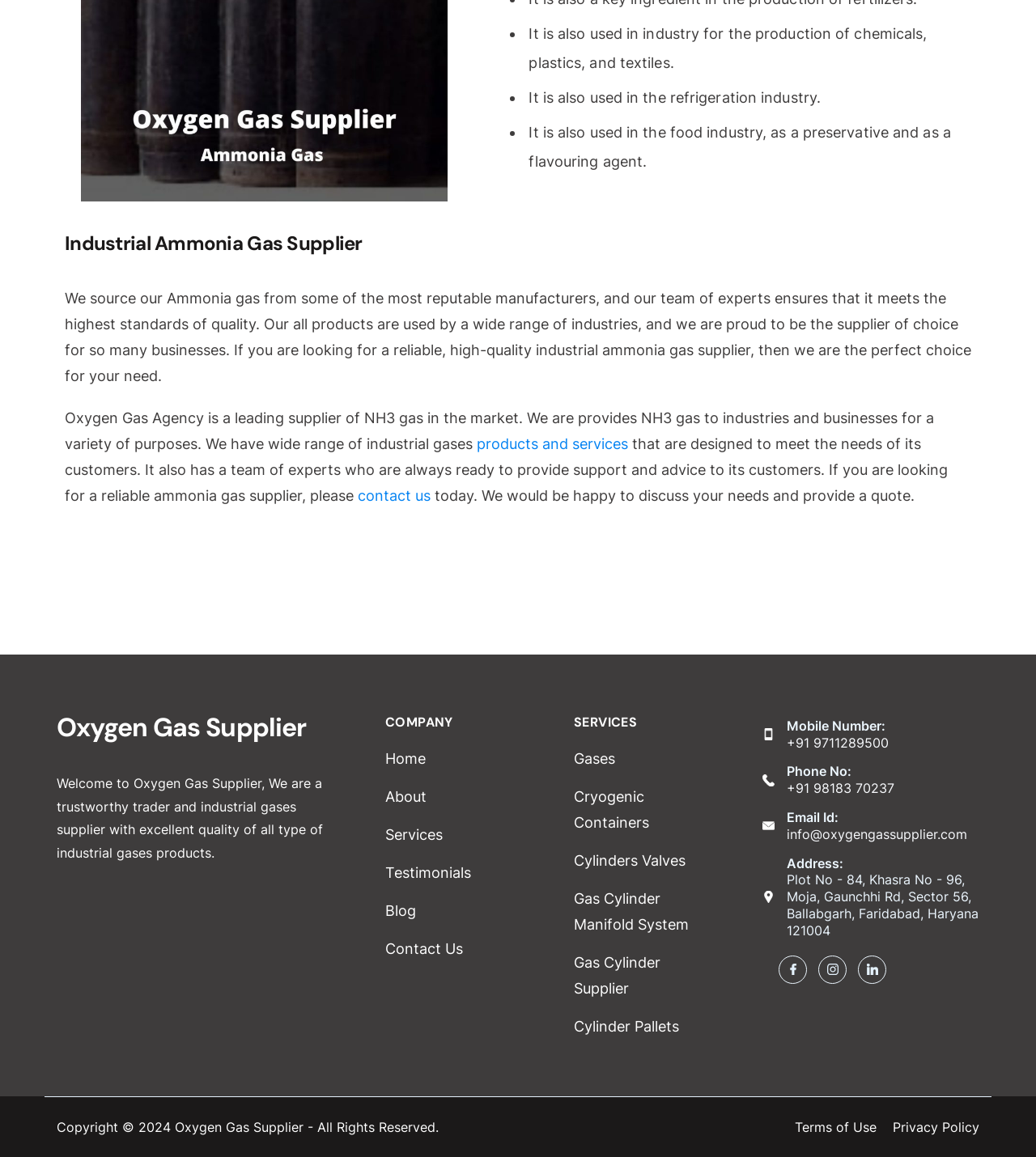Find the bounding box coordinates of the clickable area that will achieve the following instruction: "Follow on Facebook".

[0.752, 0.826, 0.779, 0.85]